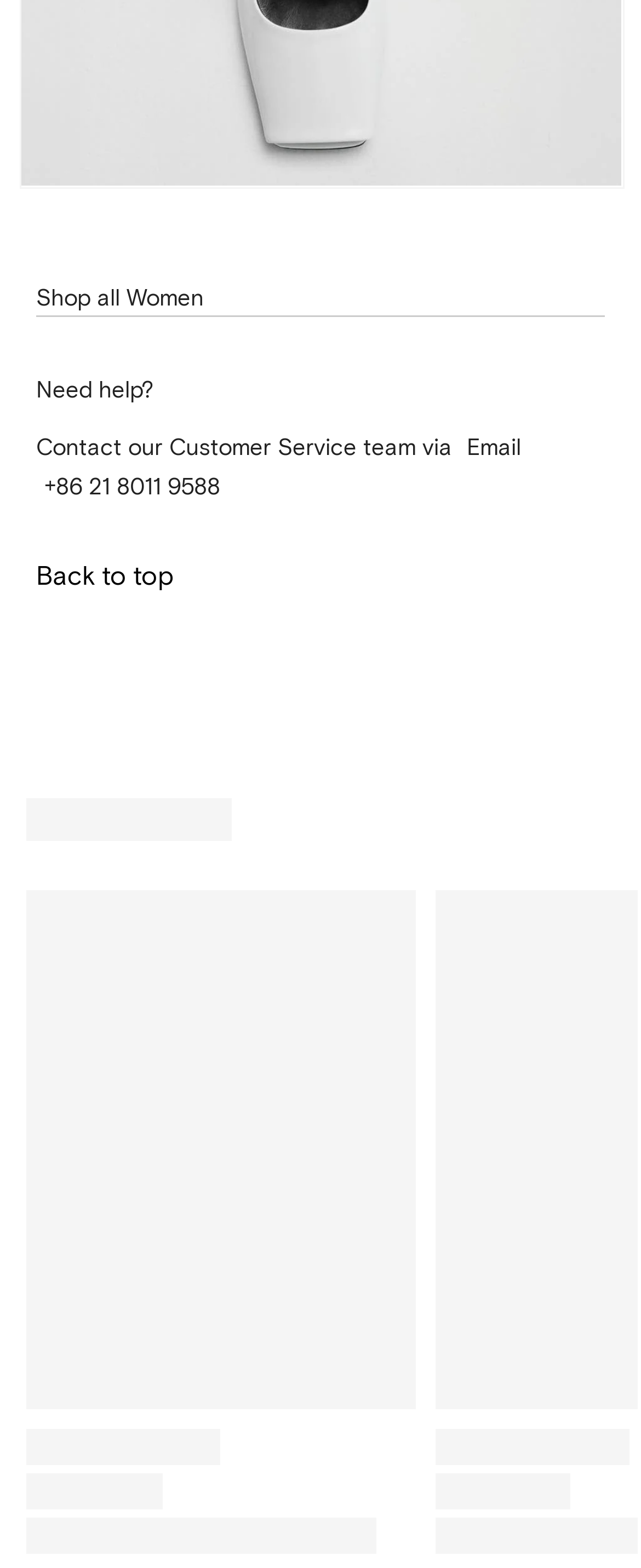Show the bounding box coordinates for the element that needs to be clicked to execute the following instruction: "Go back to top of the page". Provide the coordinates in the form of four float numbers between 0 and 1, i.e., [left, top, right, bottom].

[0.056, 0.357, 0.272, 0.377]